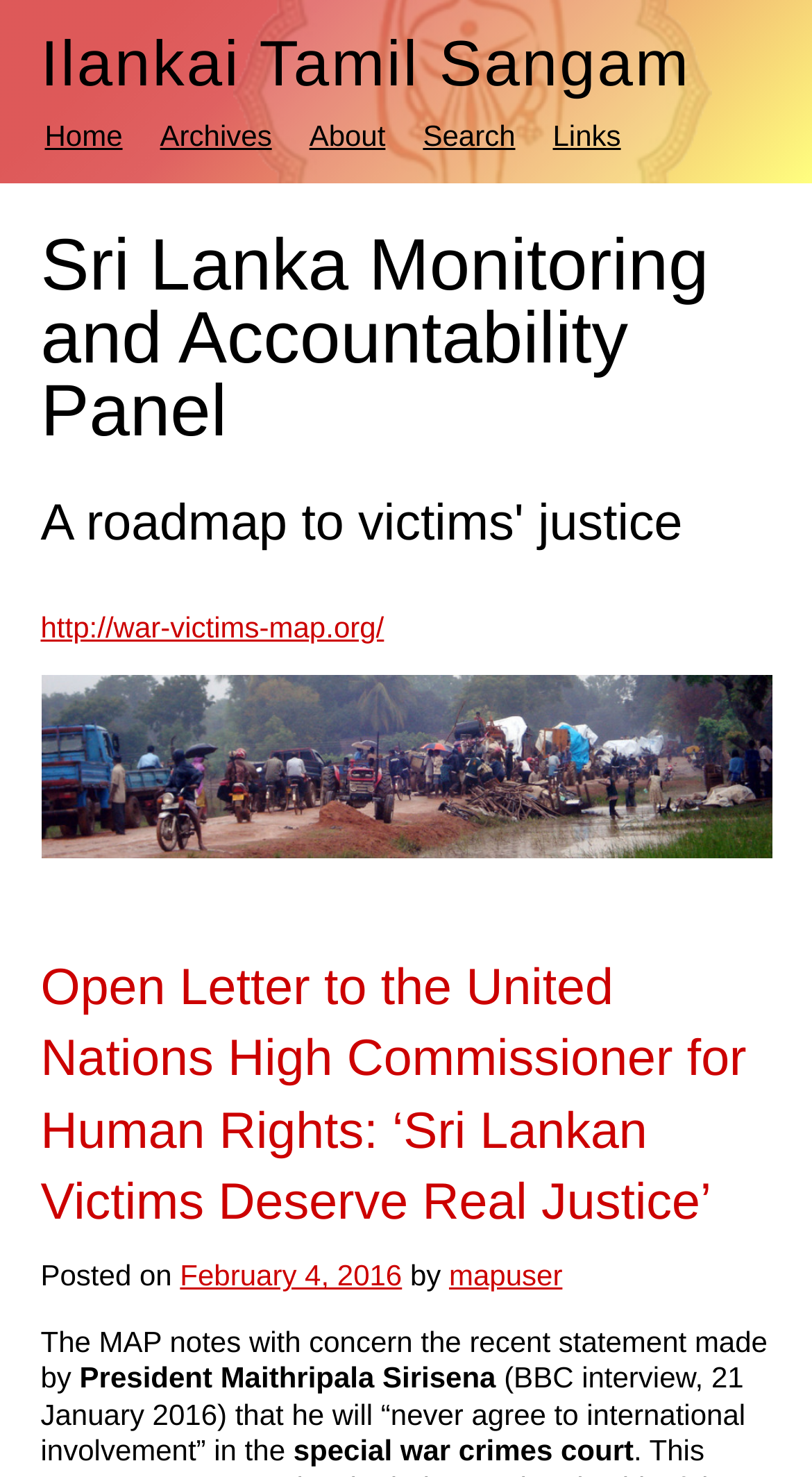Determine the bounding box coordinates of the section I need to click to execute the following instruction: "Visit the 'Archives' page". Provide the coordinates as four float numbers between 0 and 1, i.e., [left, top, right, bottom].

[0.192, 0.078, 0.34, 0.106]